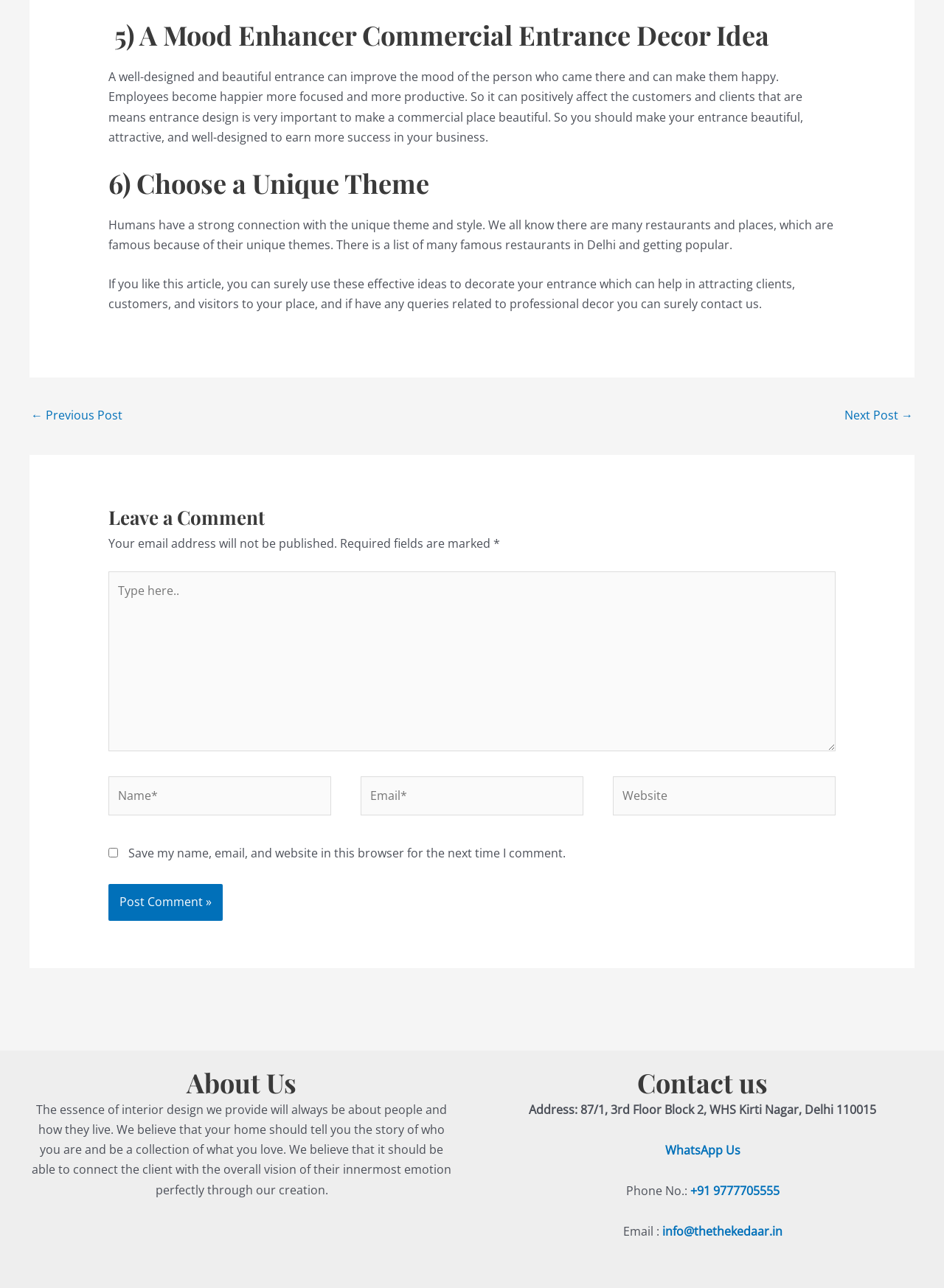What is the phone number of the company?
By examining the image, provide a one-word or phrase answer.

+91 9777705555